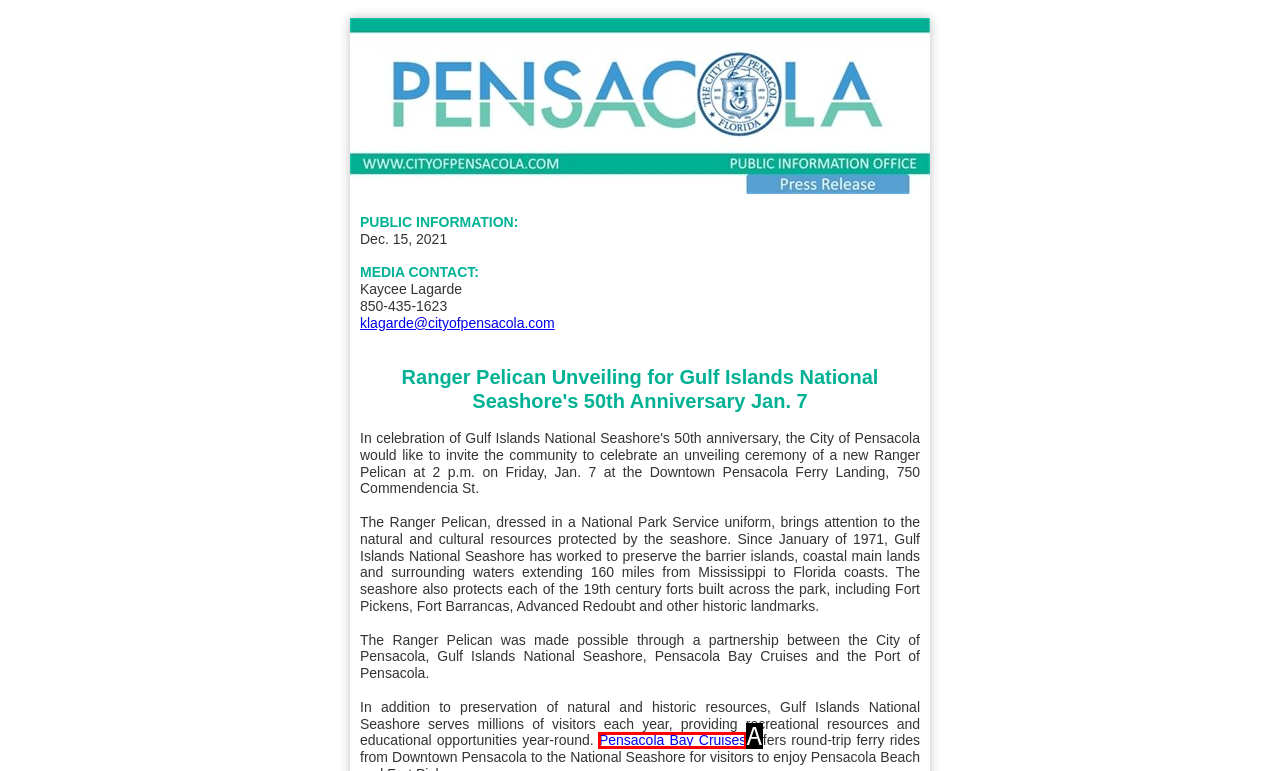Which lettered option matches the following description: Pensacola Bay Cruises
Provide the letter of the matching option directly.

A